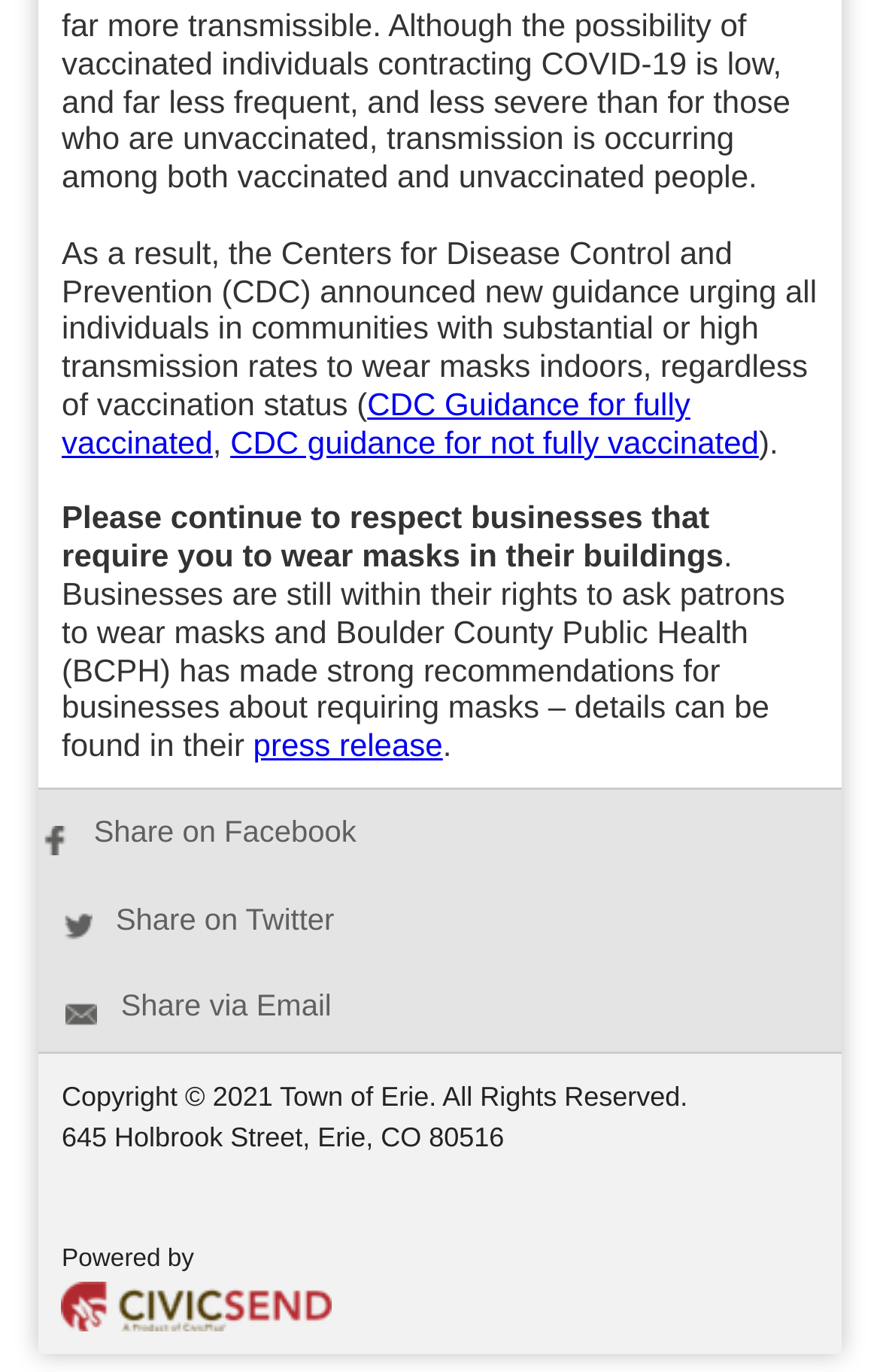What is the topic of the webpage?
Please answer the question with a detailed and comprehensive explanation.

The webpage appears to be discussing the Centers for Disease Control and Prevention (CDC) guidance on wearing masks indoors, as indicated by the StaticText element with the text 'As a result, the Centers for Disease Control and Prevention (CDC) announced new guidance urging all individuals in communities with substantial or high transmission rates to wear masks indoors, regardless of vaccination status'.